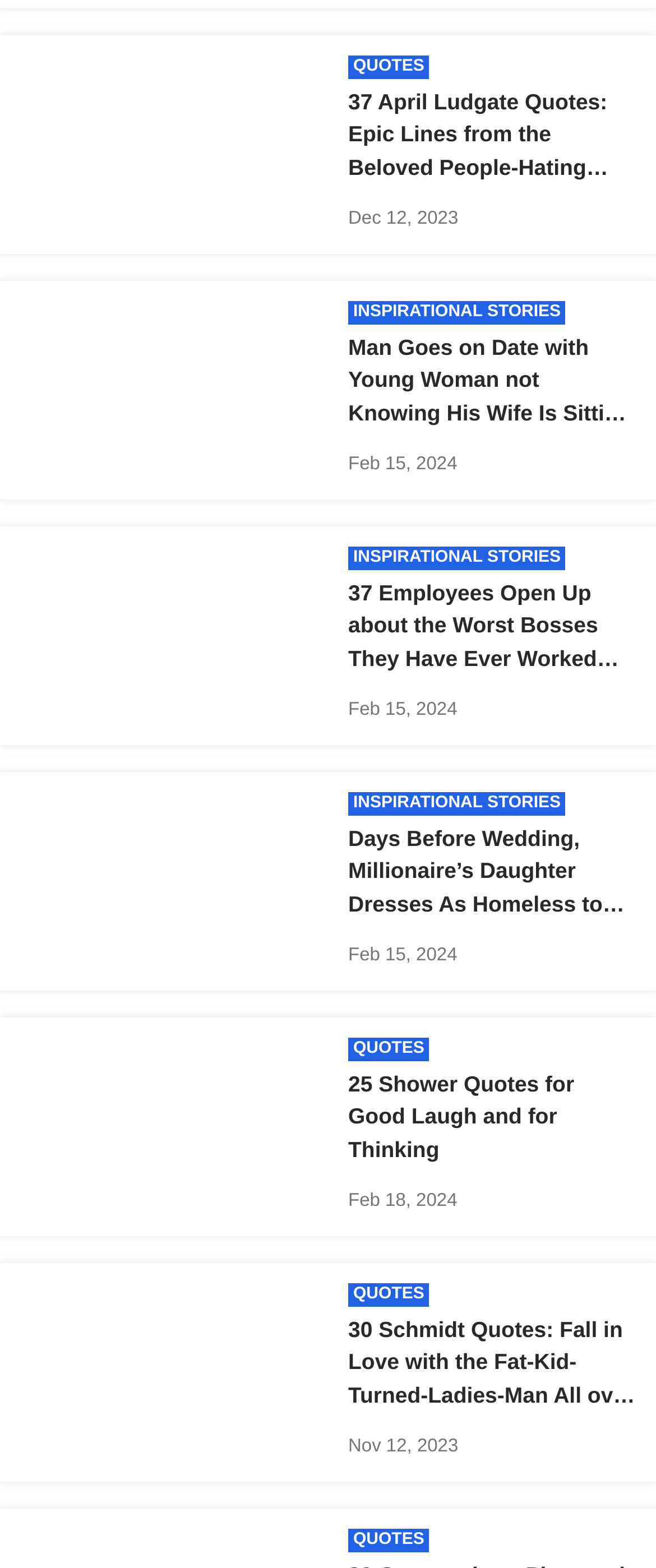Respond to the question below with a single word or phrase: How many articles are available on this webpage?

5